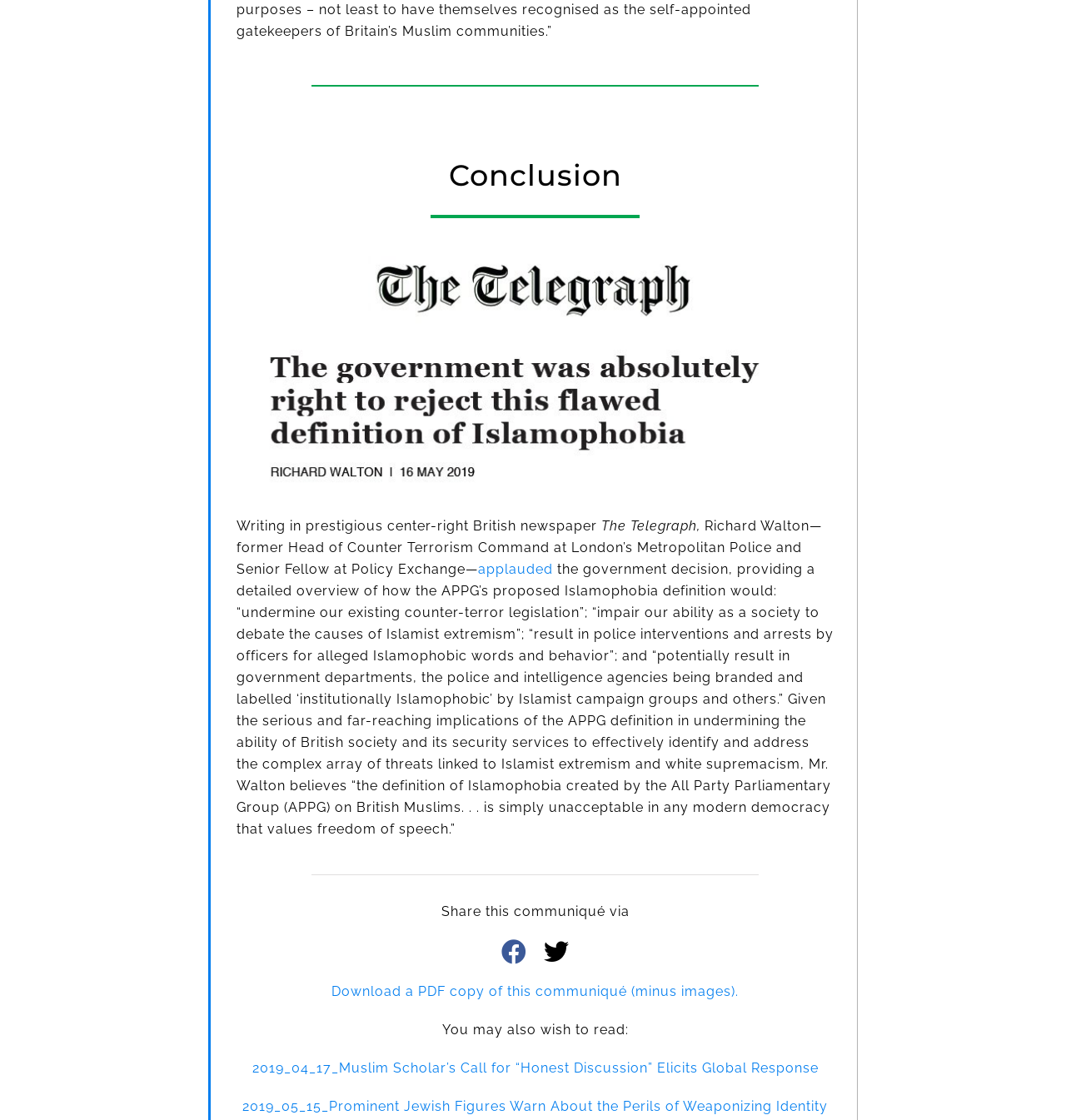What is the format of the communiqué that can be downloaded?
Answer the question with detailed information derived from the image.

The answer can be found in the link element that contains the text 'Download a PDF copy of this communiqué (minus images).'.